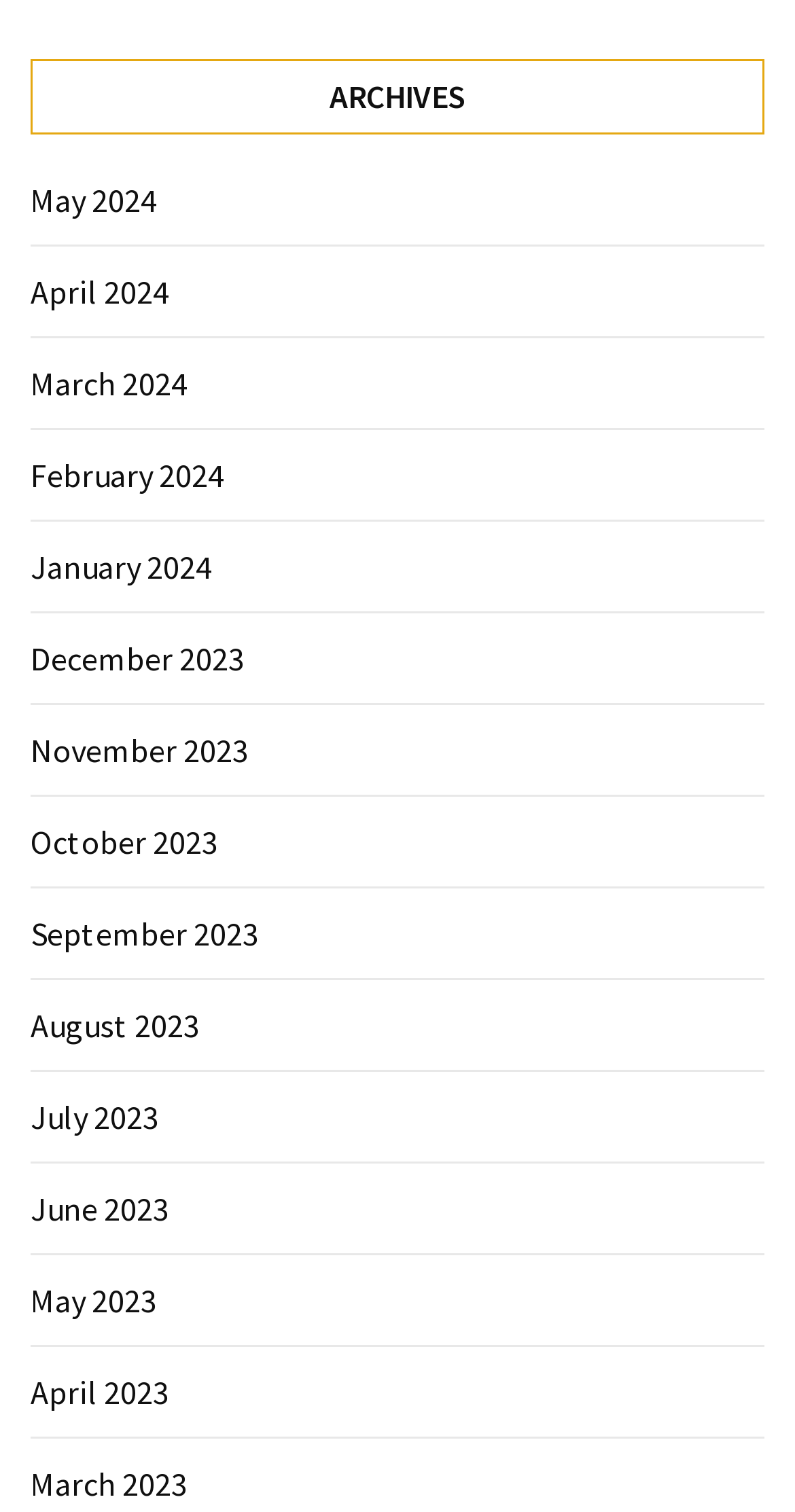Use a single word or phrase to answer this question: 
What is the category of the page?

Archives